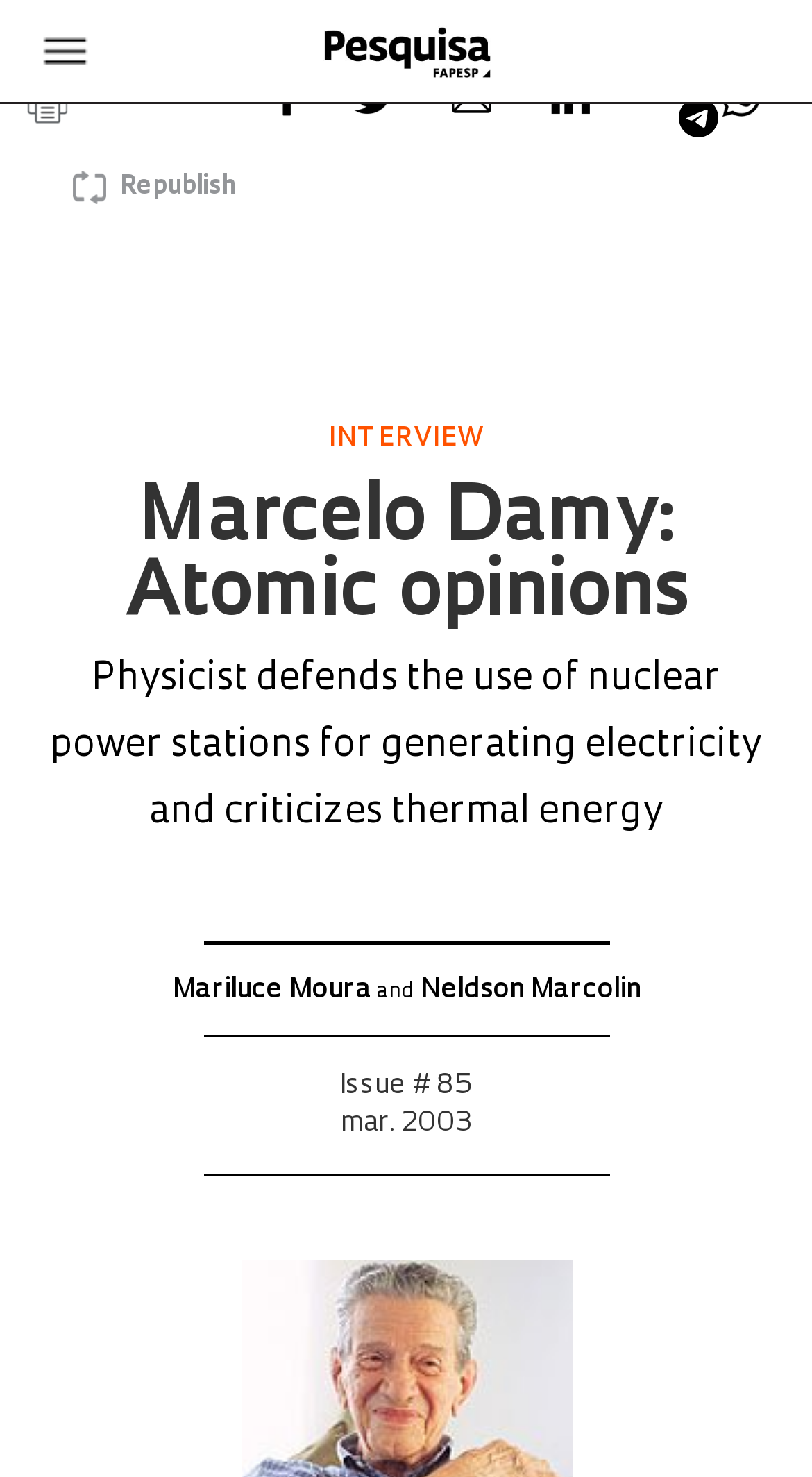Determine the coordinates of the bounding box that should be clicked to complete the instruction: "Click on the share button on Facebook". The coordinates should be represented by four float numbers between 0 and 1: [left, top, right, bottom].

[0.341, 0.078, 0.431, 0.093]